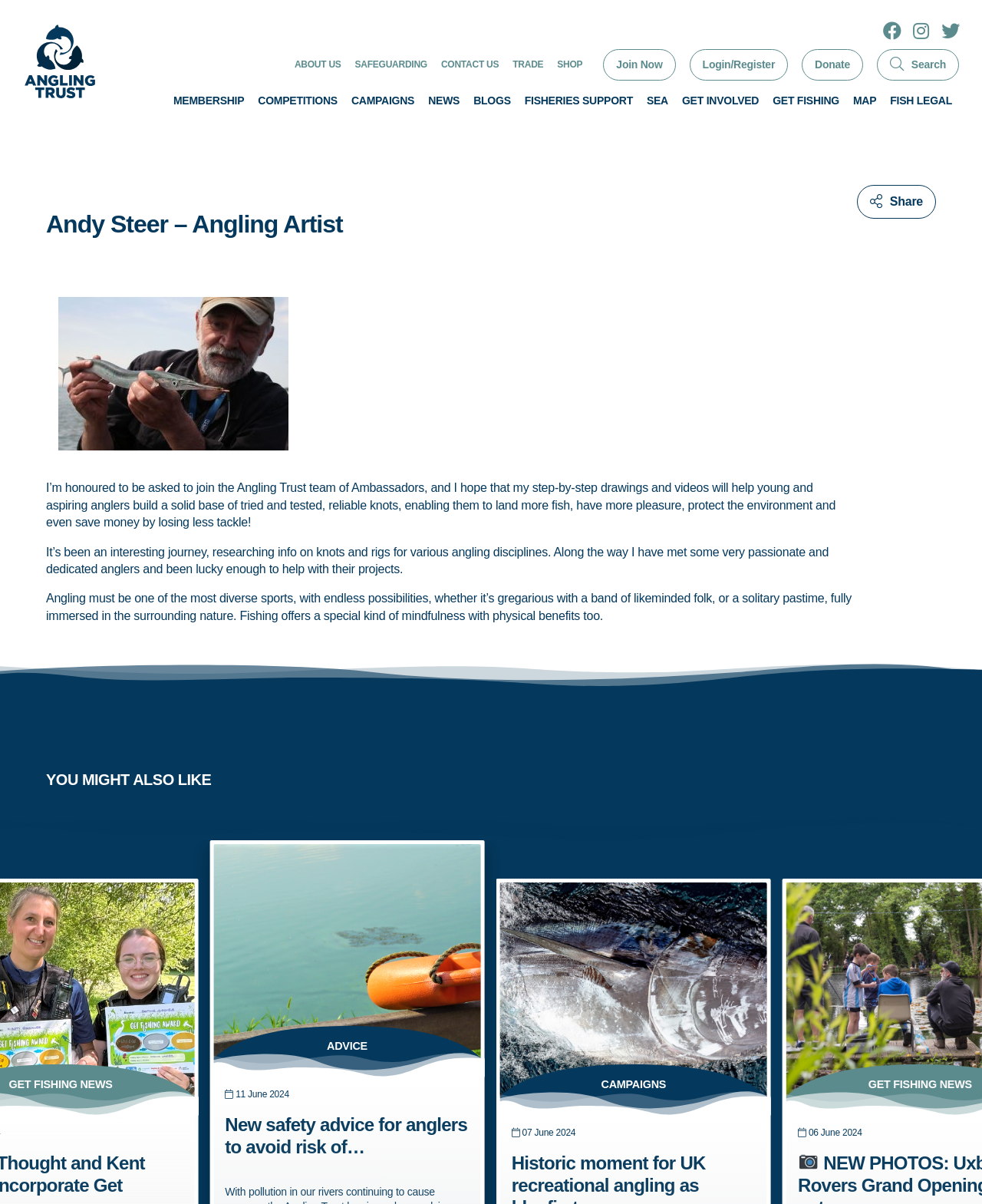Please predict the bounding box coordinates of the element's region where a click is necessary to complete the following instruction: "Click on SEARCH". The coordinates should be represented by four float numbers between 0 and 1, i.e., [left, top, right, bottom].

[0.893, 0.041, 0.977, 0.067]